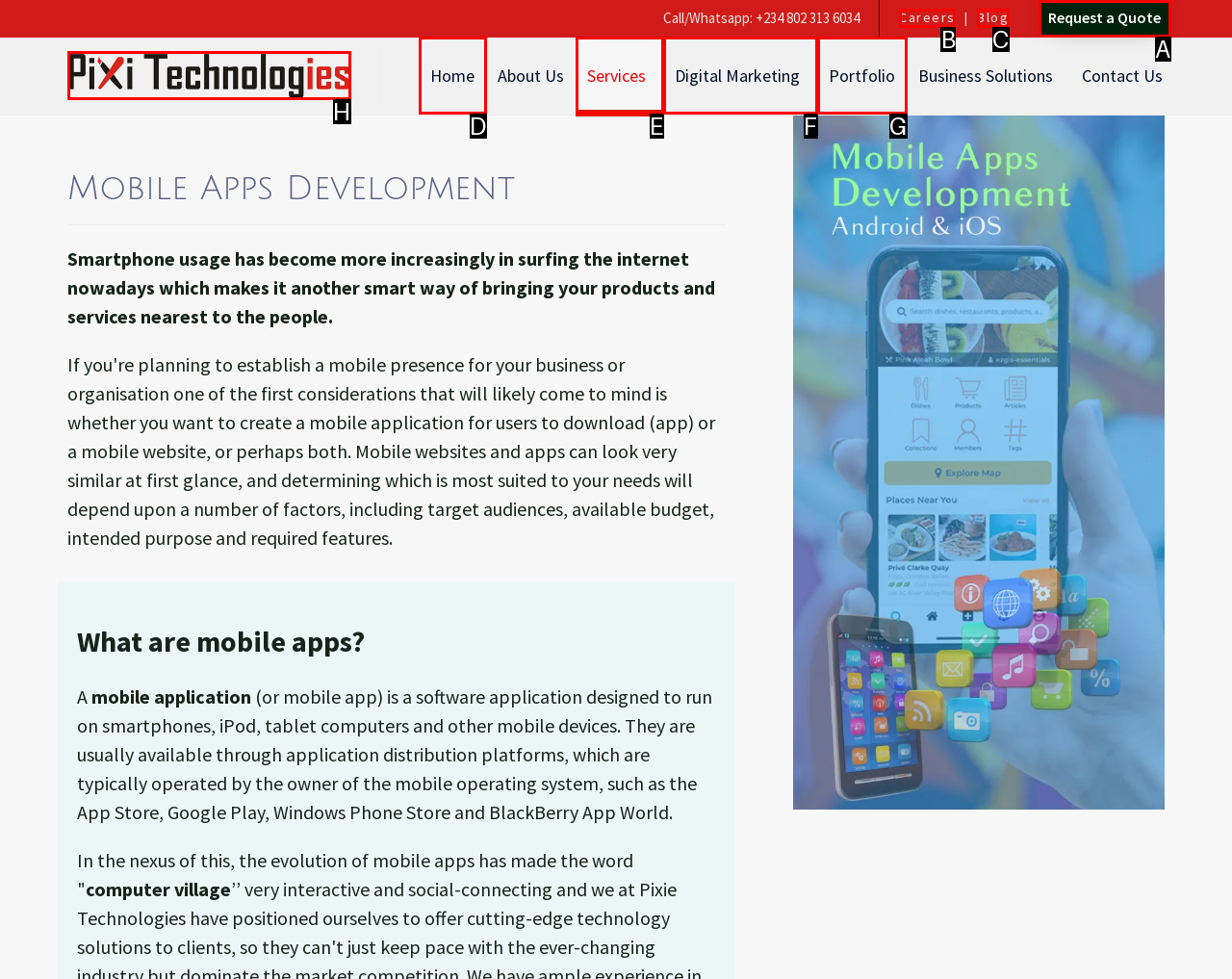Which UI element corresponds to this description: Request a Quote
Reply with the letter of the correct option.

A